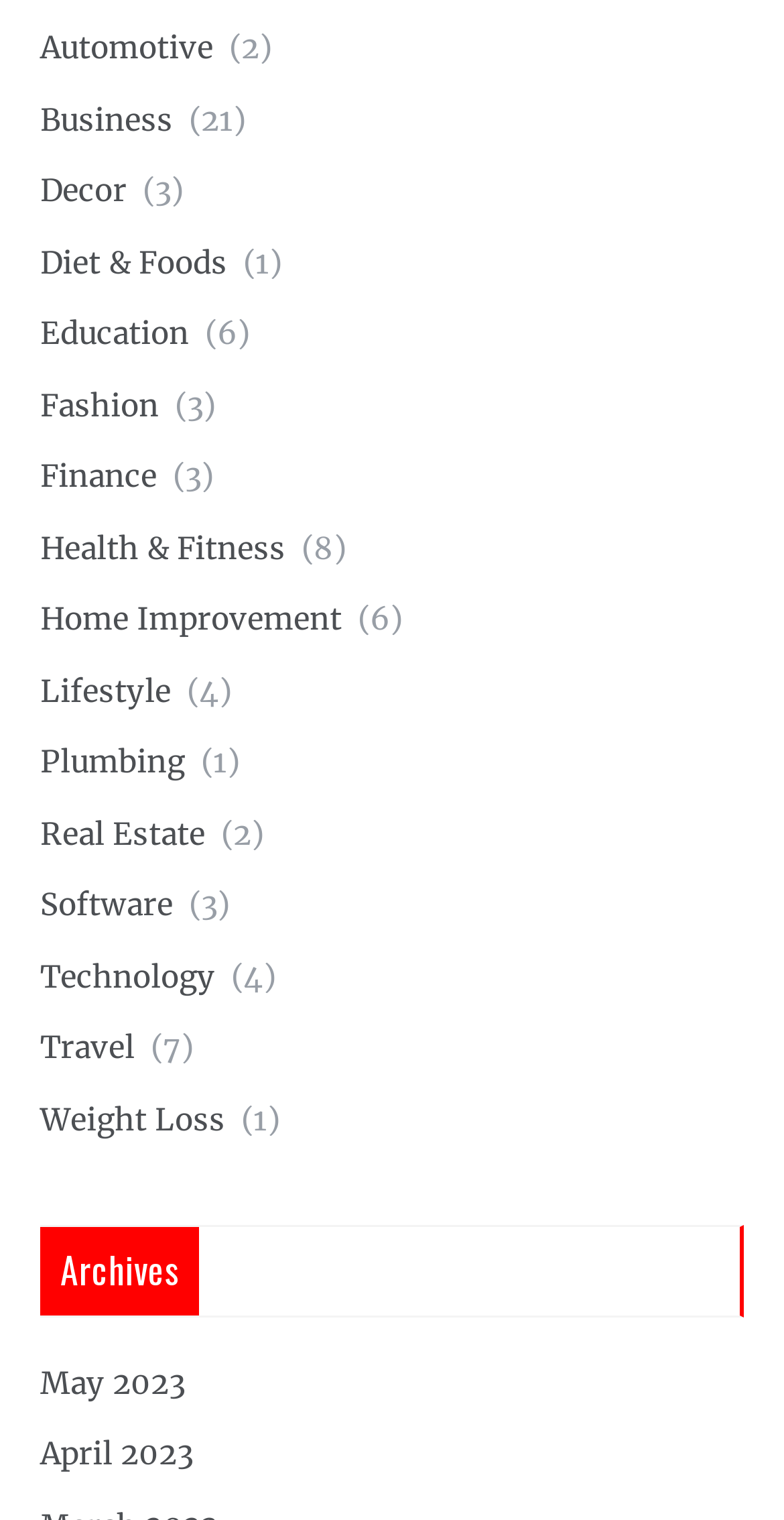Given the webpage screenshot and the description, determine the bounding box coordinates (top-left x, top-left y, bottom-right x, bottom-right y) that define the location of the UI element matching this description: Automotive

[0.051, 0.019, 0.272, 0.044]